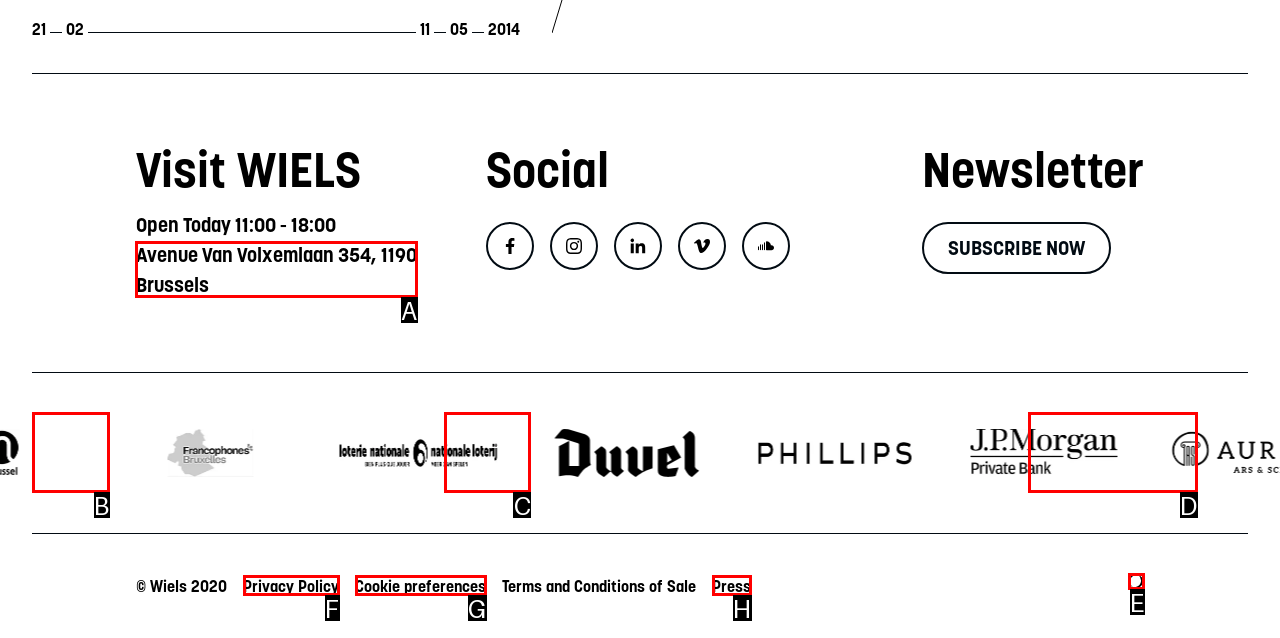What option should I click on to execute the task: Check the address? Give the letter from the available choices.

A